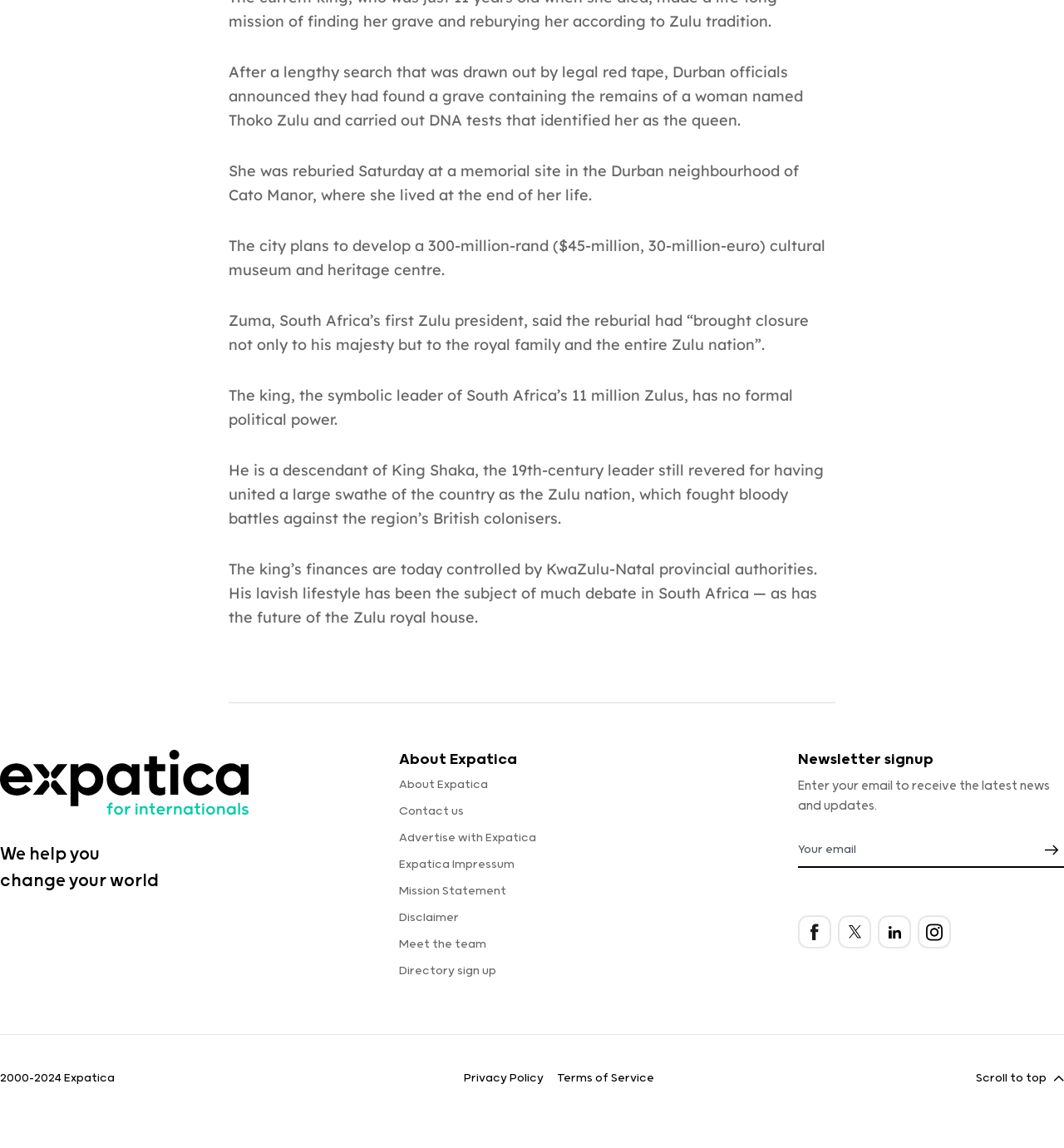Kindly provide the bounding box coordinates of the section you need to click on to fulfill the given instruction: "Enter your email to receive the latest news and updates".

[0.75, 0.731, 0.982, 0.749]